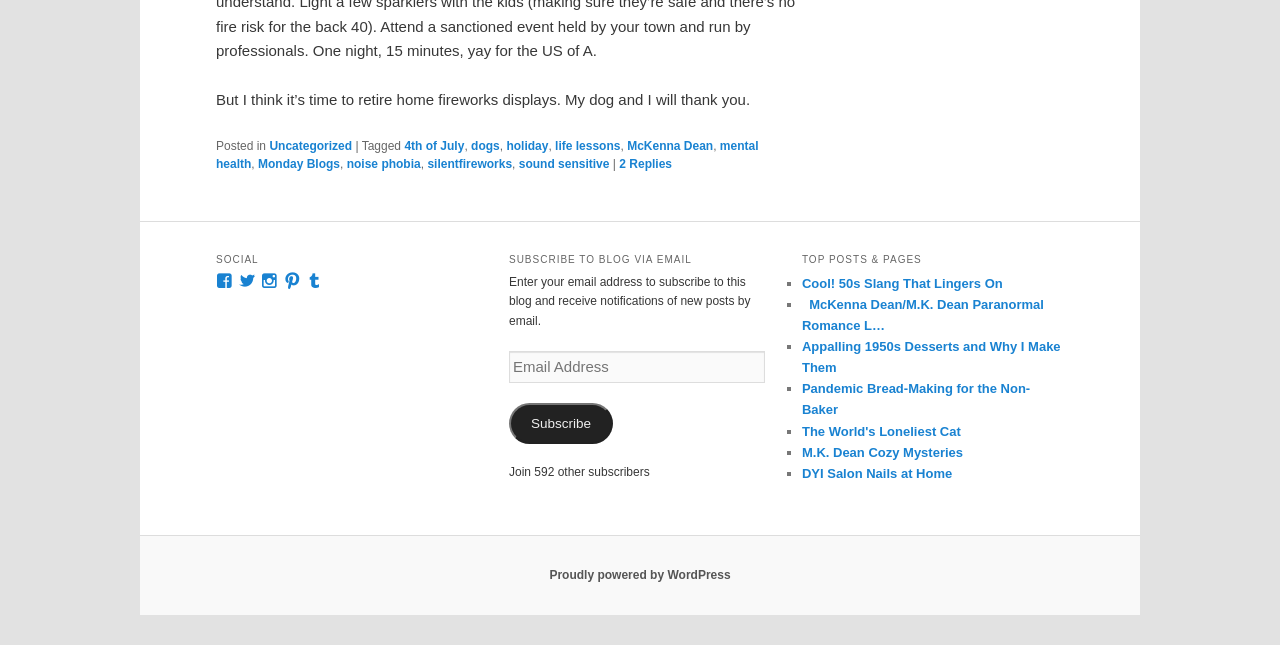What social media platforms are available?
Using the visual information, reply with a single word or short phrase.

Facebook, Twitter, Instagram, Pinterest, Tumblr